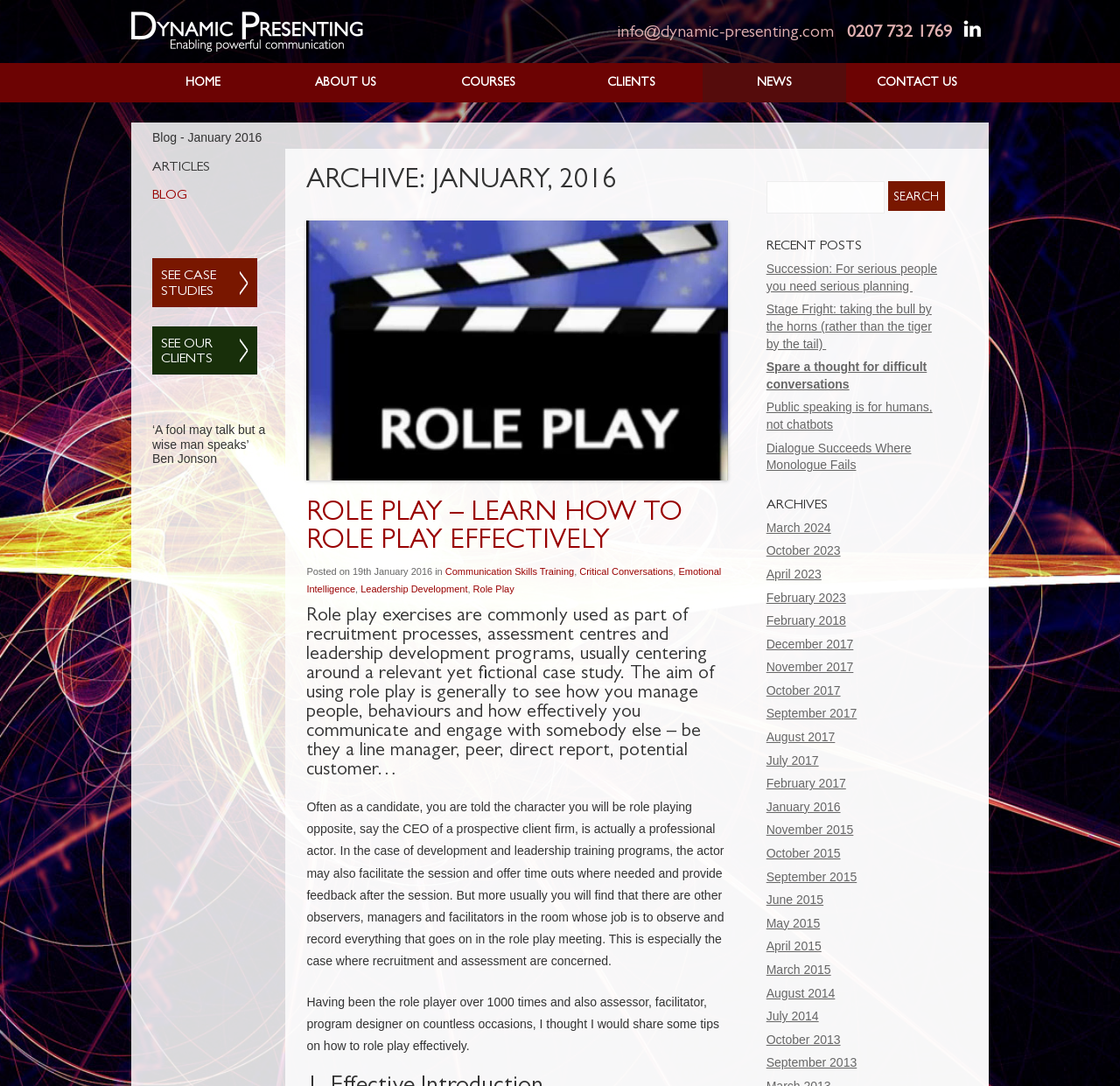Give a detailed account of the webpage.

The webpage is titled "January 2016 - Dynamic Presenting" and appears to be a blog or article page. At the top, there is a layout table with a link to "Dynamic Presenting - Presentation skill training" accompanied by an image, followed by a link to "info@dynamic-presenting.com" and a static text displaying a phone number. To the right of these elements, there is a link to "LinkedIn" with an accompanying image.

Below this top section, there is a navigation menu with links to "HOME", "ABOUT US", "COURSES", "CLIENTS", "NEWS", and "CONTACT US". 

The main content of the page is divided into two columns. The left column has a heading "Blog - January 2016" and features a series of links to articles, including "ARTICLES", "BLOG", "SEE CASE STUDIES", and "SEE OUR CLIENTS". There is also a quote from Ben Jonson and a heading "ARCHIVE: JANUARY, 2016".

The right column contains the main article, titled "ROLE PLAY – LEARN HOW TO ROLE PLAY EFFECTIVELY". The article discusses the use of role-playing in recruitment processes, assessment centers, and leadership development programs. It provides tips on how to role-play effectively, including managing people, behaviors, and communication. The article is divided into several paragraphs, with headings and links to related topics such as "Communication Skills Training", "Critical Conversations", and "Emotional Intelligence".

Below the article, there is a search bar with a button labeled "Search". To the right of the search bar, there is a section titled "RECENT POSTS" with links to several articles, including "Succession: For serious people you need serious planning", "Stage Fright: taking the bull by the horns (rather than the tiger by the tail)", and "Public speaking is for humans, not chatbots". 

Further down, there is a section titled "ARCHIVES" with links to articles from various months and years, ranging from January 2016 to March 2024.